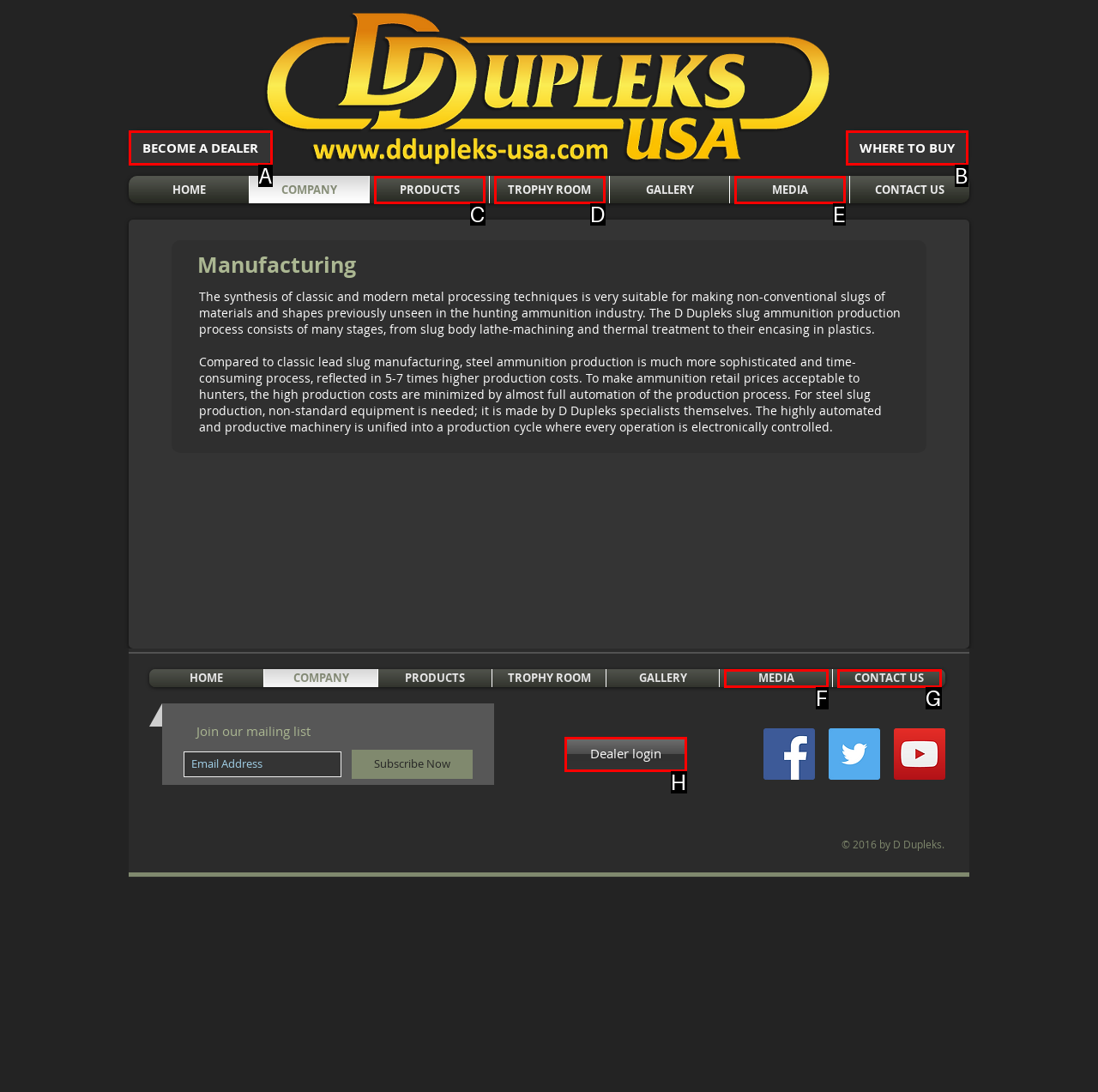Find the option that aligns with: CONTACT US
Provide the letter of the corresponding option.

G